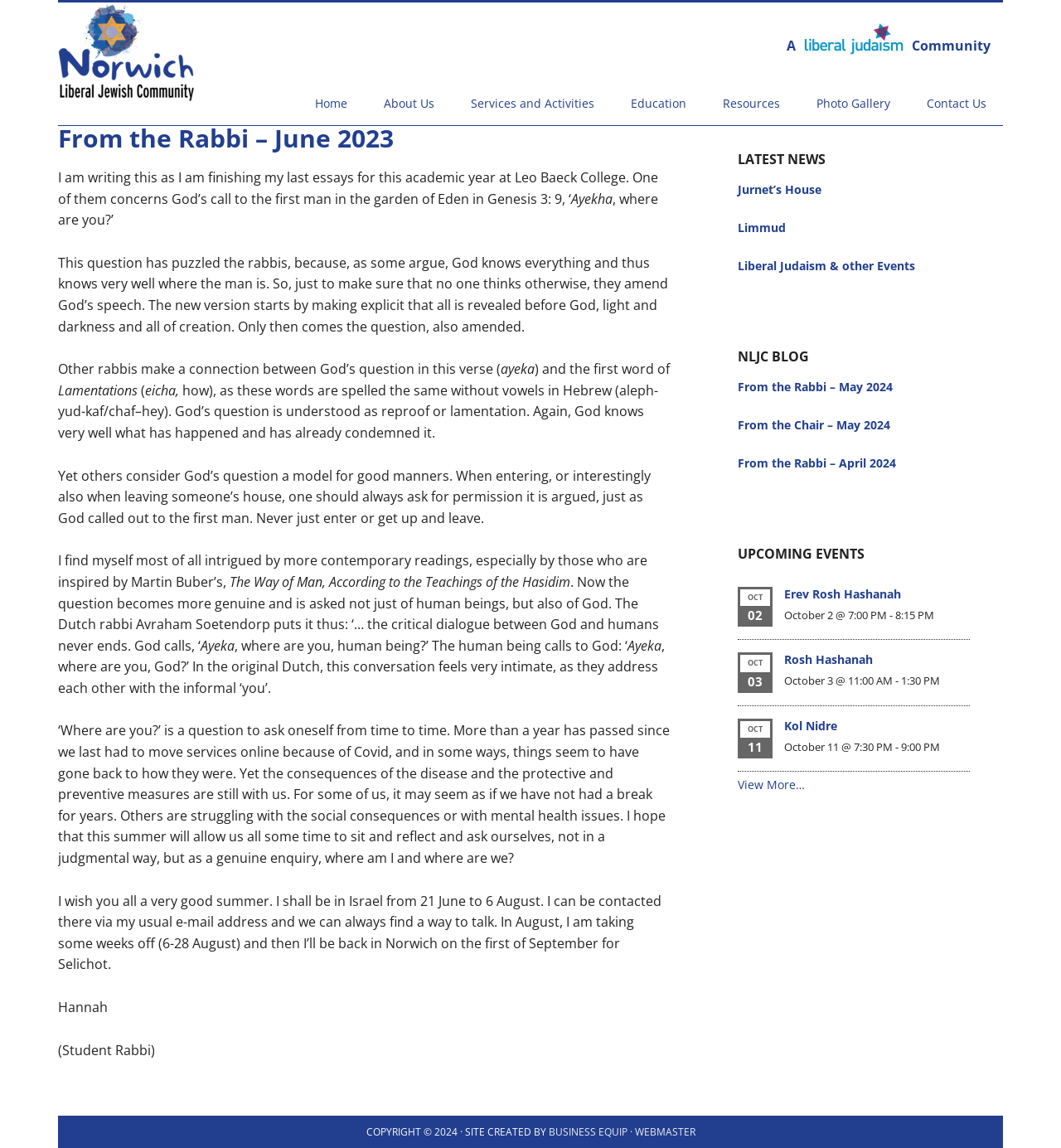Please identify the coordinates of the bounding box for the clickable region that will accomplish this instruction: "Click on the 'Erev Rosh Hashanah' event".

[0.739, 0.511, 0.914, 0.524]